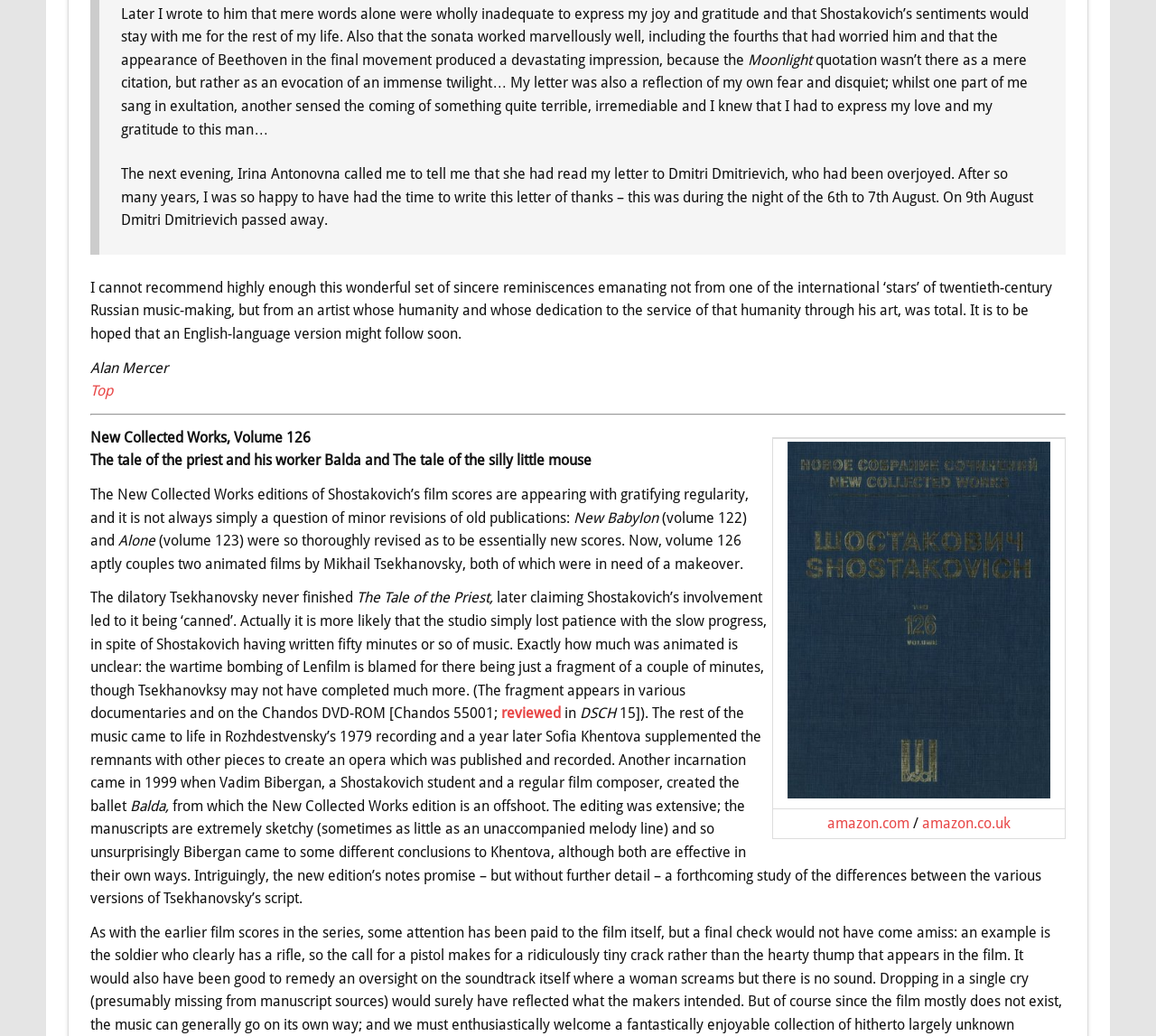What is the name of the sonata mentioned?
Please analyze the image and answer the question with as much detail as possible.

The text mentions that the sonata worked marvellously well, including the fourths that had worried Dmitri Dmitrievich, and that the appearance of Beethoven in the final movement produced a devastating impression. The sonata is referred to as 'Moonlight'.